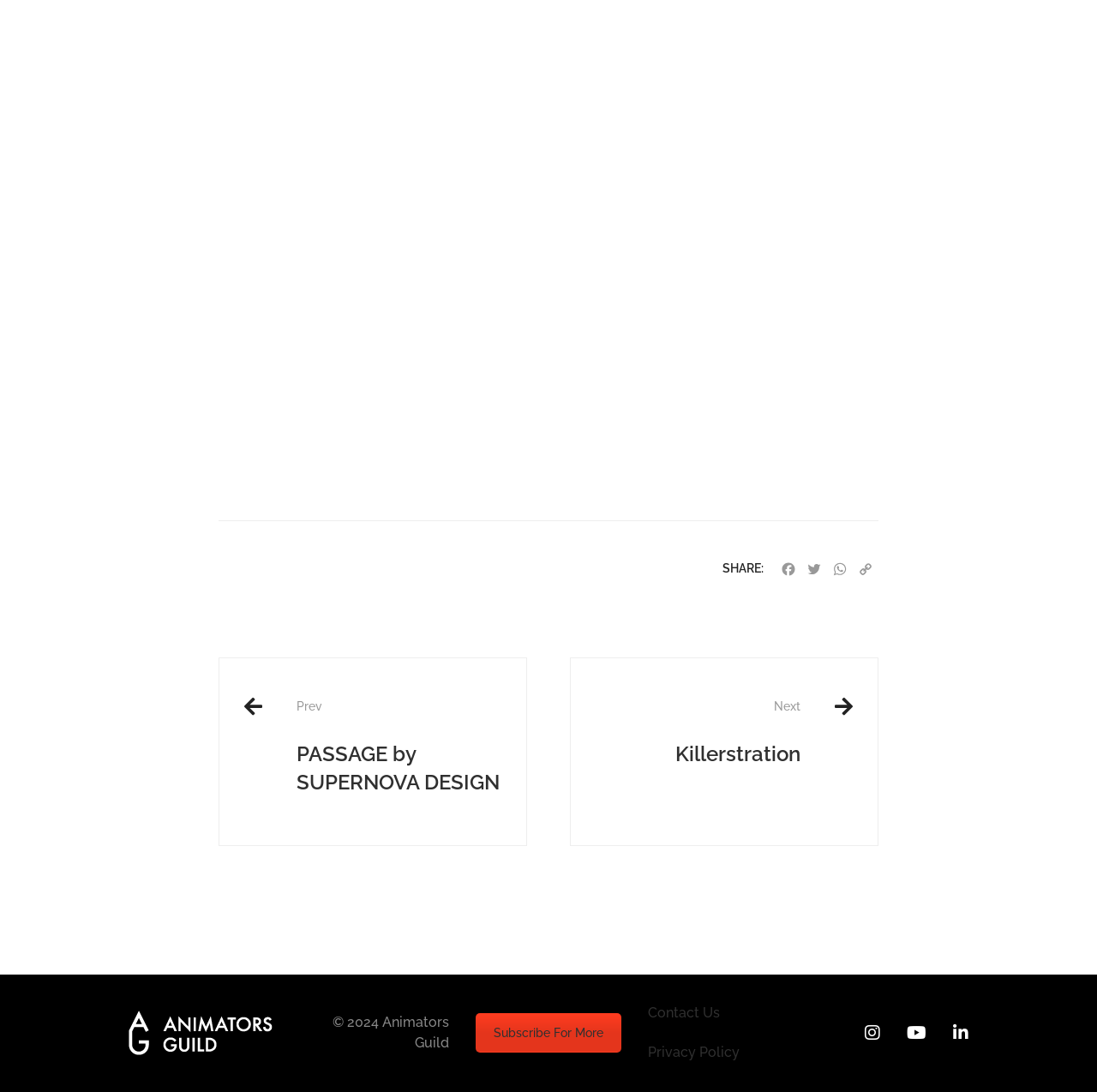Provide the bounding box coordinates for the area that should be clicked to complete the instruction: "Contact the studio".

[0.199, 0.414, 0.687, 0.434]